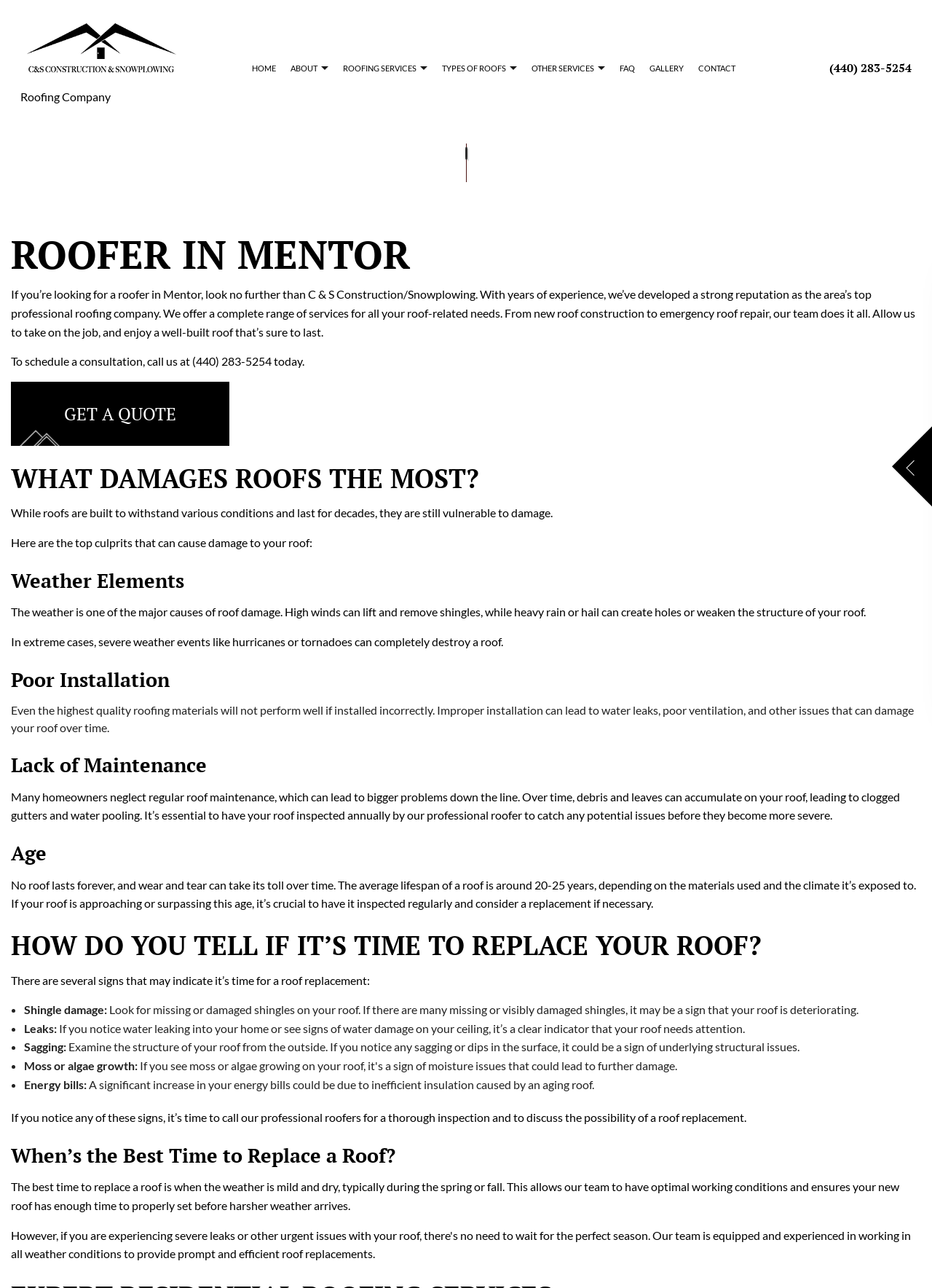Find the bounding box coordinates for the area that must be clicked to perform this action: "Call the phone number".

[0.89, 0.046, 0.978, 0.059]